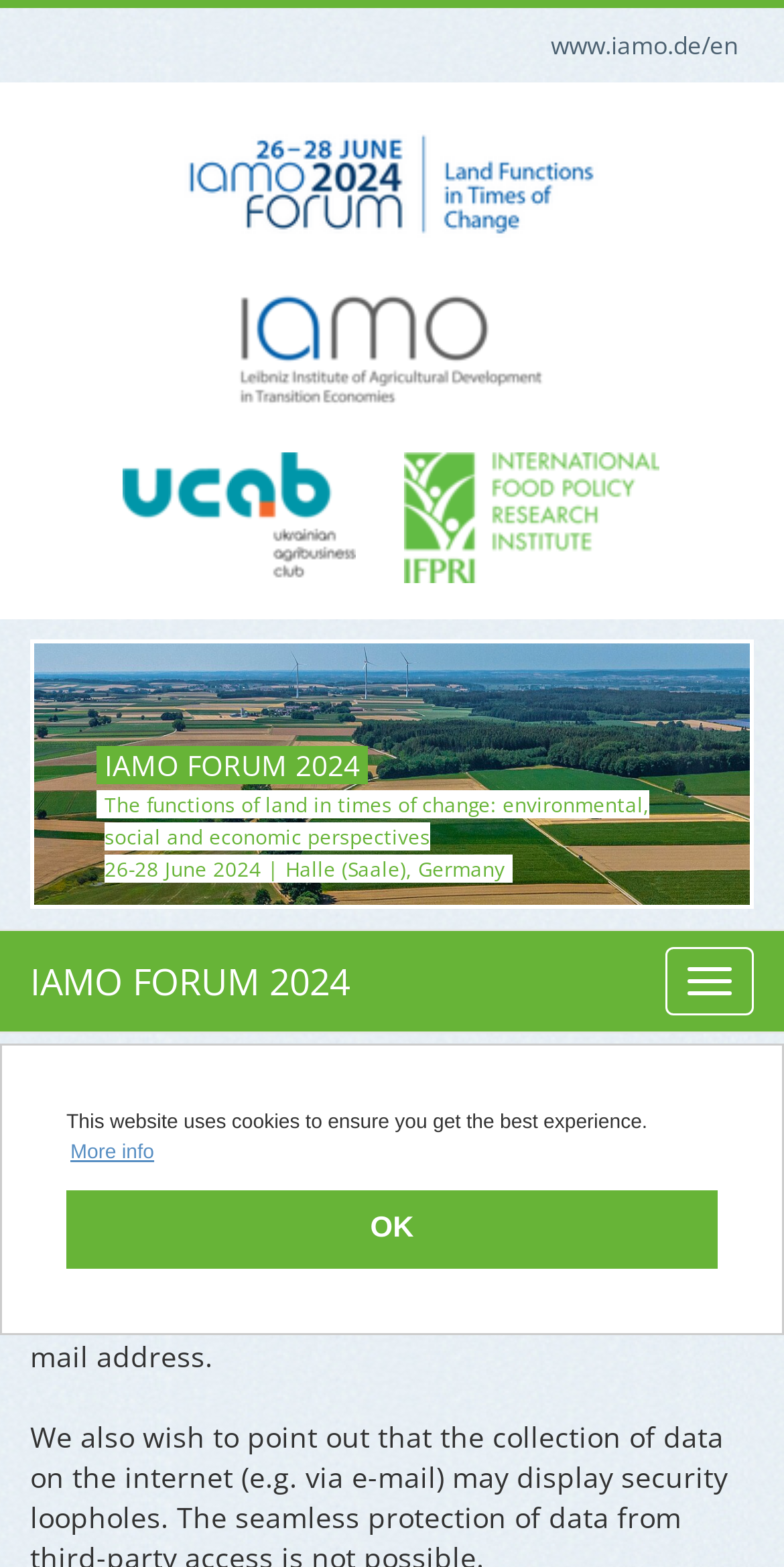What is the name of the conference?
Answer the question in a detailed and comprehensive manner.

The name of the conference can be found in the heading element with the text 'IAMO FORUM 2024' which is located at the top of the webpage.